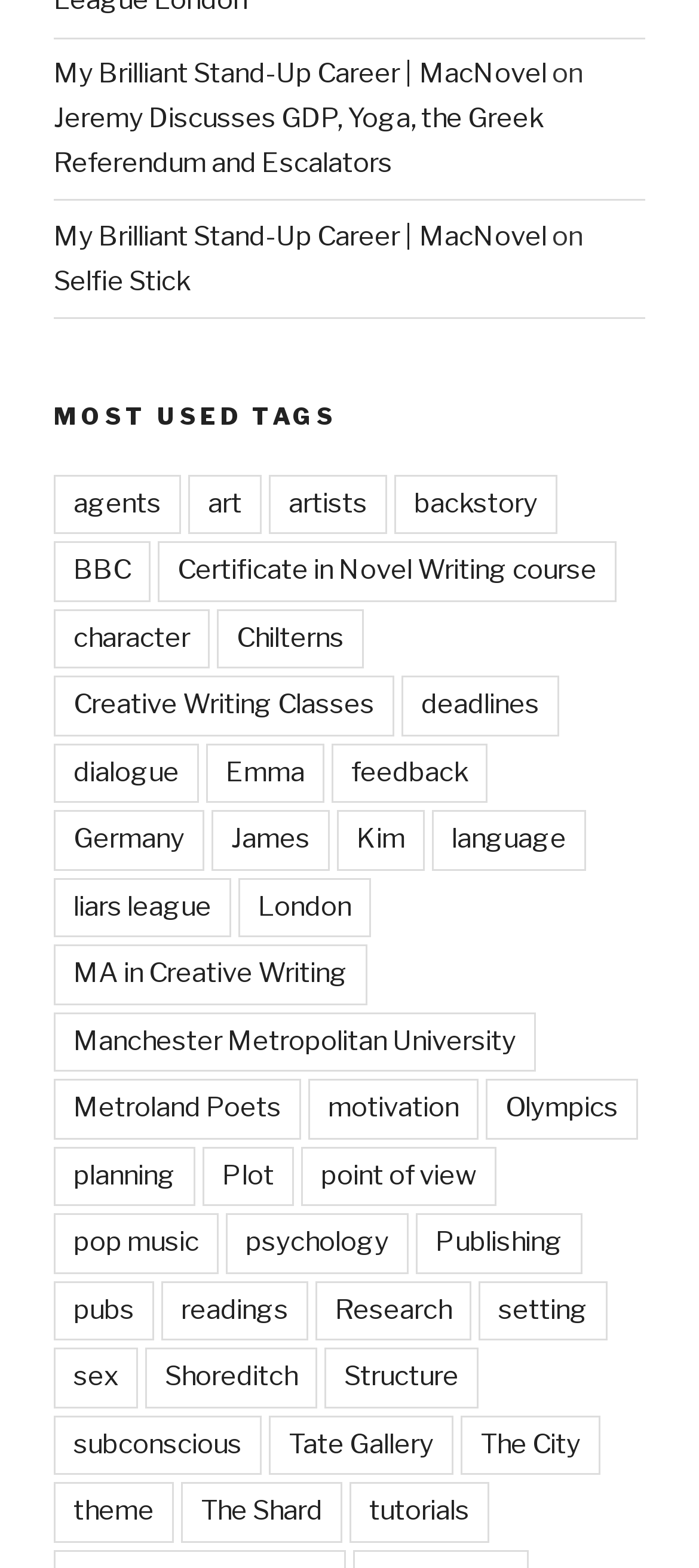Determine the coordinates of the bounding box for the clickable area needed to execute this instruction: "Click on the link to read about Jeremy's discussion on GDP, Yoga, the Greek Referendum and Escalators".

[0.077, 0.065, 0.777, 0.114]